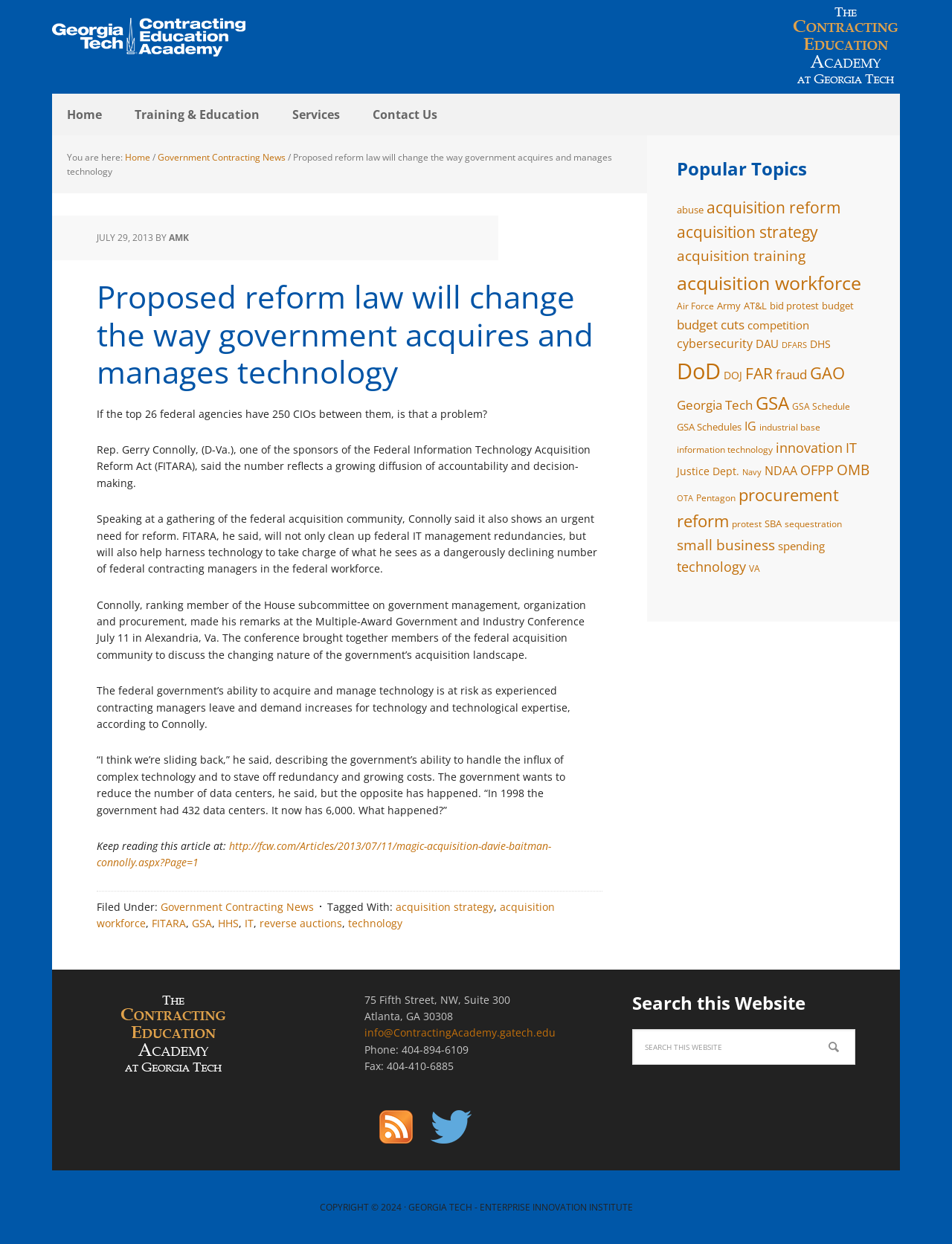Using the element description: "Government Contracting News", determine the bounding box coordinates for the specified UI element. The coordinates should be four float numbers between 0 and 1, [left, top, right, bottom].

[0.166, 0.121, 0.3, 0.132]